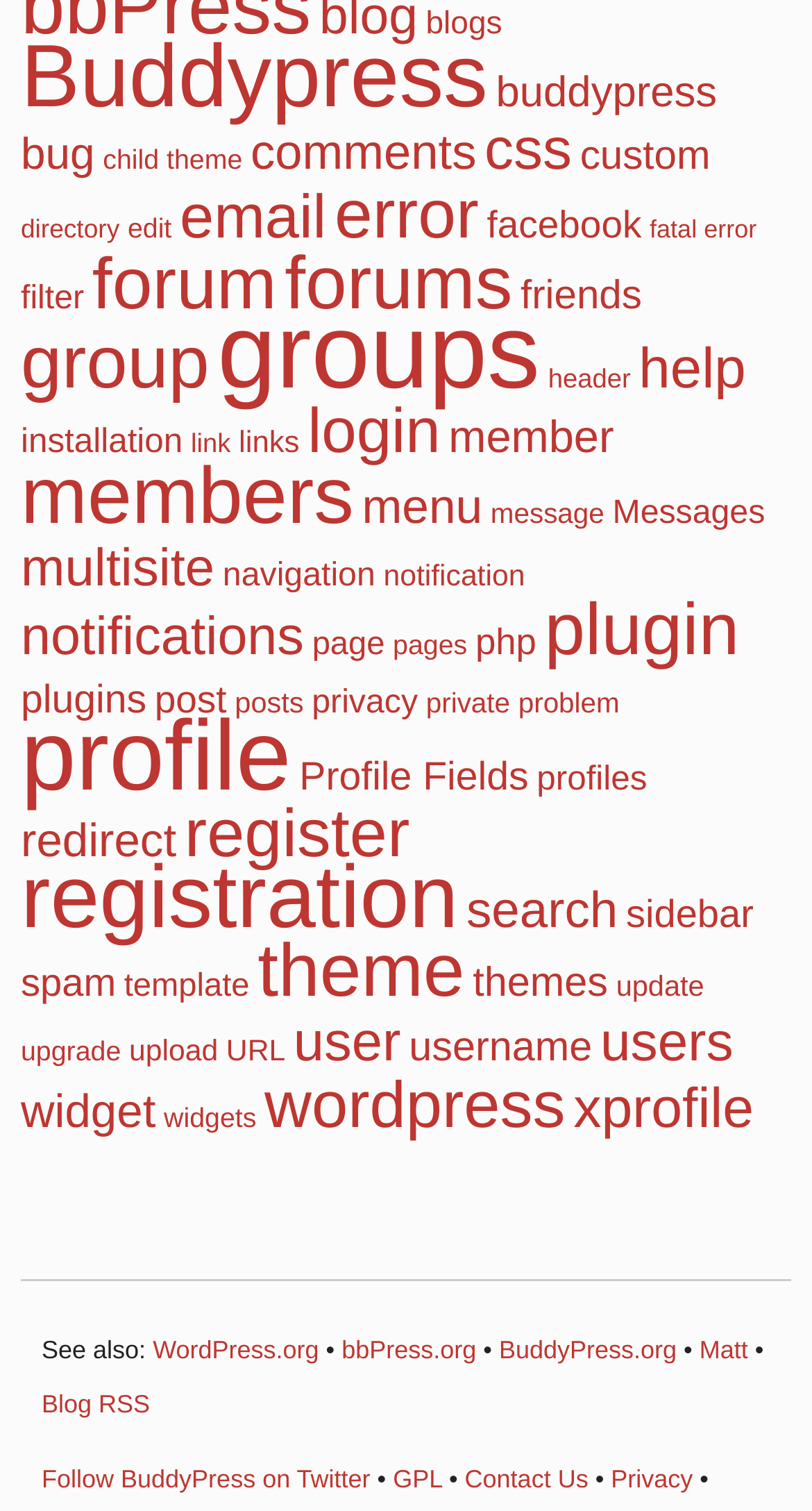Show the bounding box coordinates for the HTML element as described: "login".

[0.379, 0.263, 0.542, 0.309]